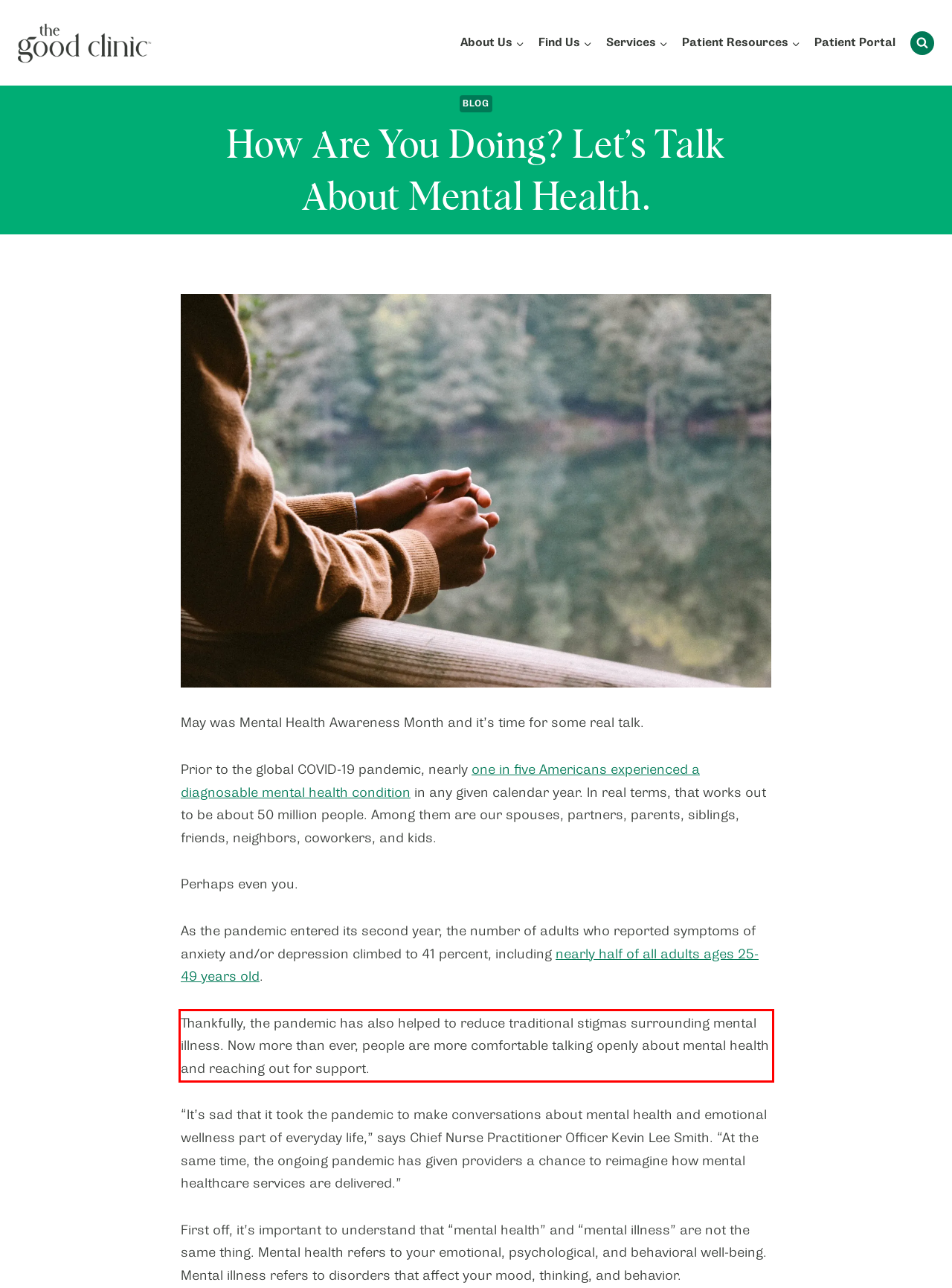Identify and extract the text within the red rectangle in the screenshot of the webpage.

Thankfully, the pandemic has also helped to reduce traditional stigmas surrounding mental illness. Now more than ever, people are more comfortable talking openly about mental health and reaching out for support.